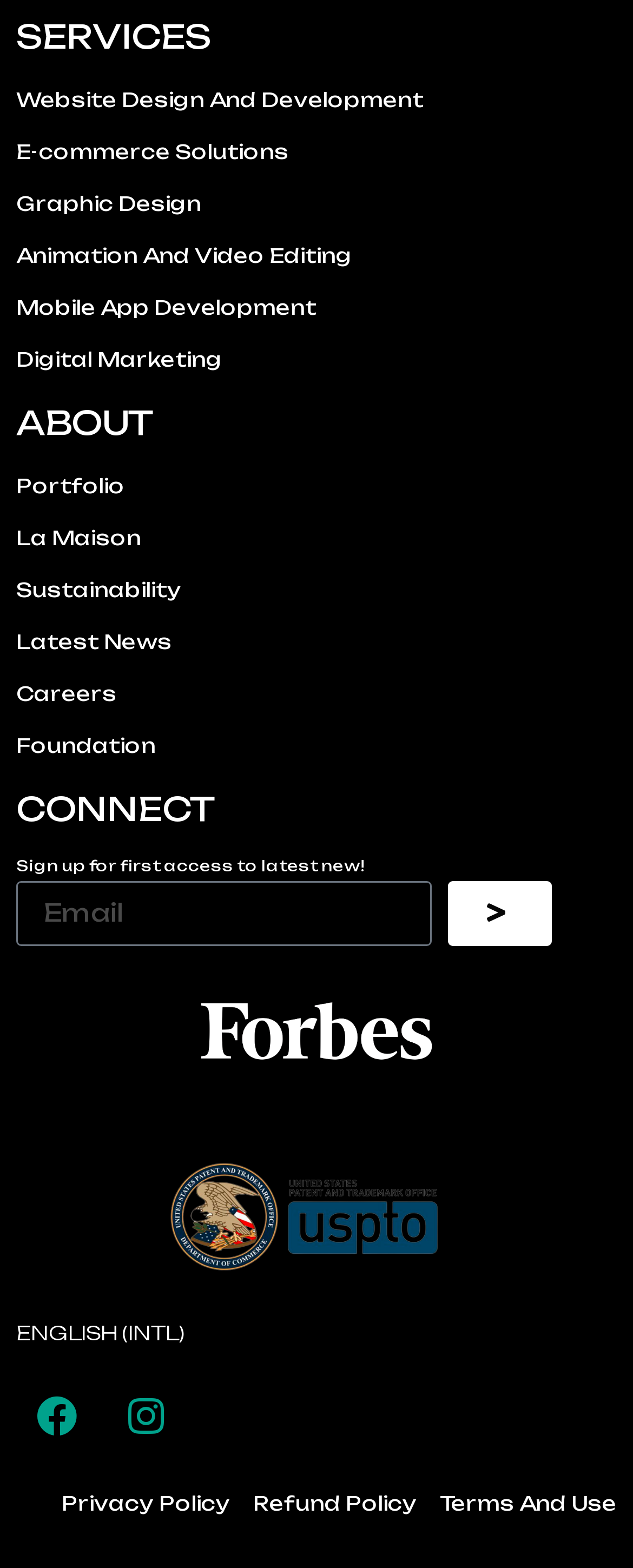Determine the bounding box coordinates for the element that should be clicked to follow this instruction: "Enter email address". The coordinates should be given as four float numbers between 0 and 1, in the format [left, top, right, bottom].

[0.026, 0.562, 0.682, 0.603]